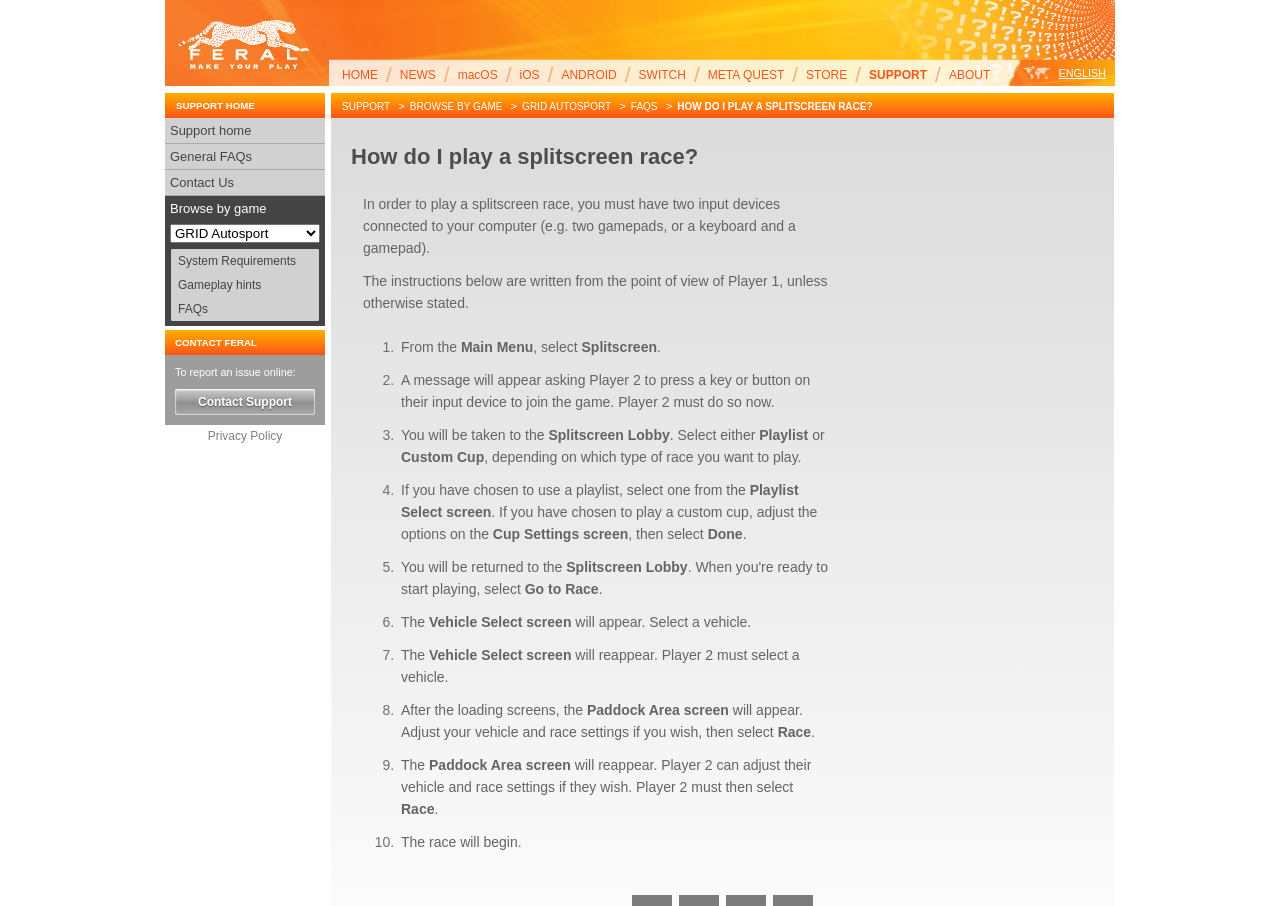Given the content of the image, can you provide a detailed answer to the question?
What is the current webpage about?

Based on the webpage content, it appears to be a FAQ page for GRID Autosport, a racing game. The webpage provides instructions on how to play a splitscreen race, which suggests that the webpage is focused on providing information and guidance to players of the game.